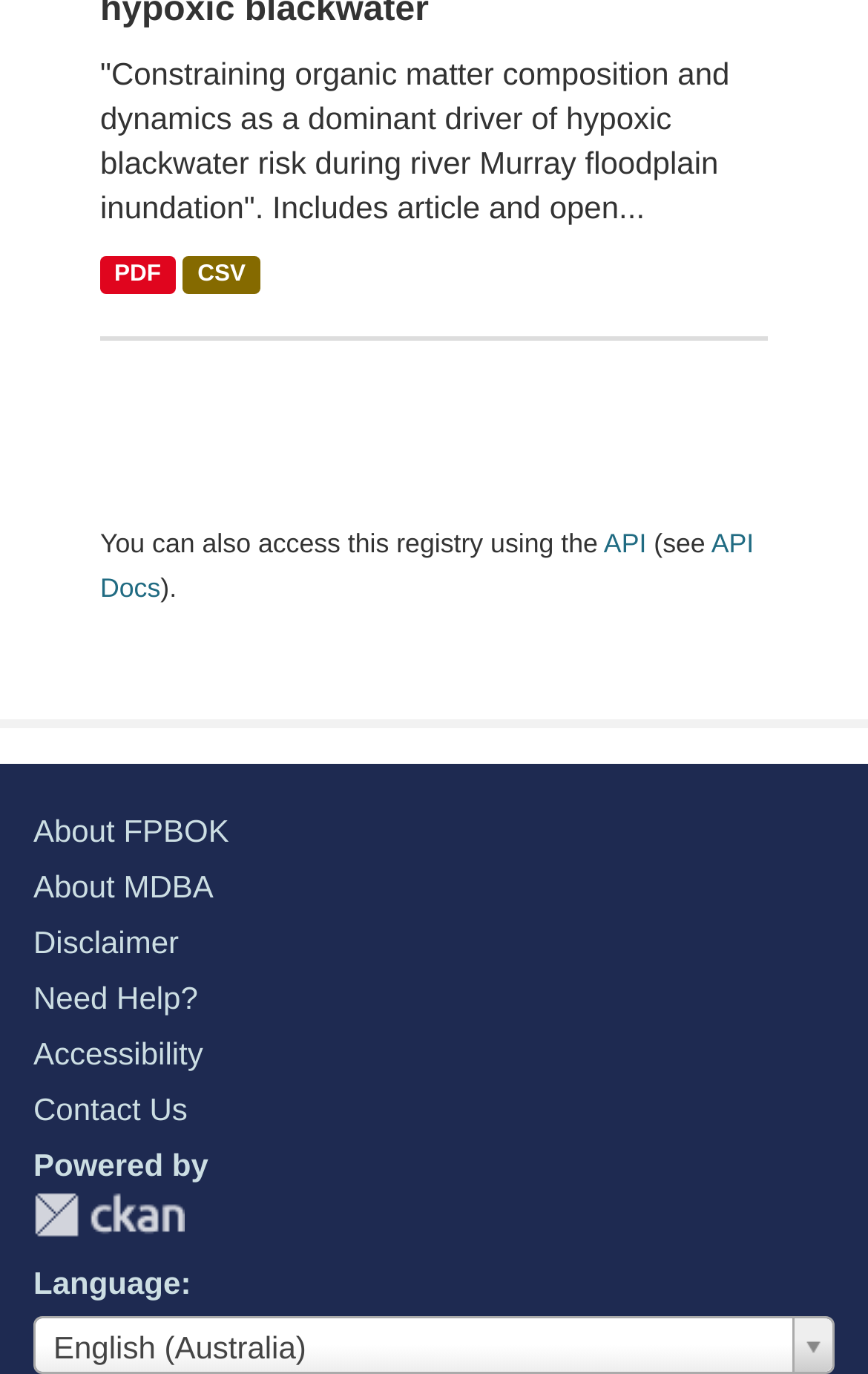Identify the bounding box coordinates for the UI element described as follows: "Accessibility". Ensure the coordinates are four float numbers between 0 and 1, formatted as [left, top, right, bottom].

[0.038, 0.754, 0.234, 0.78]